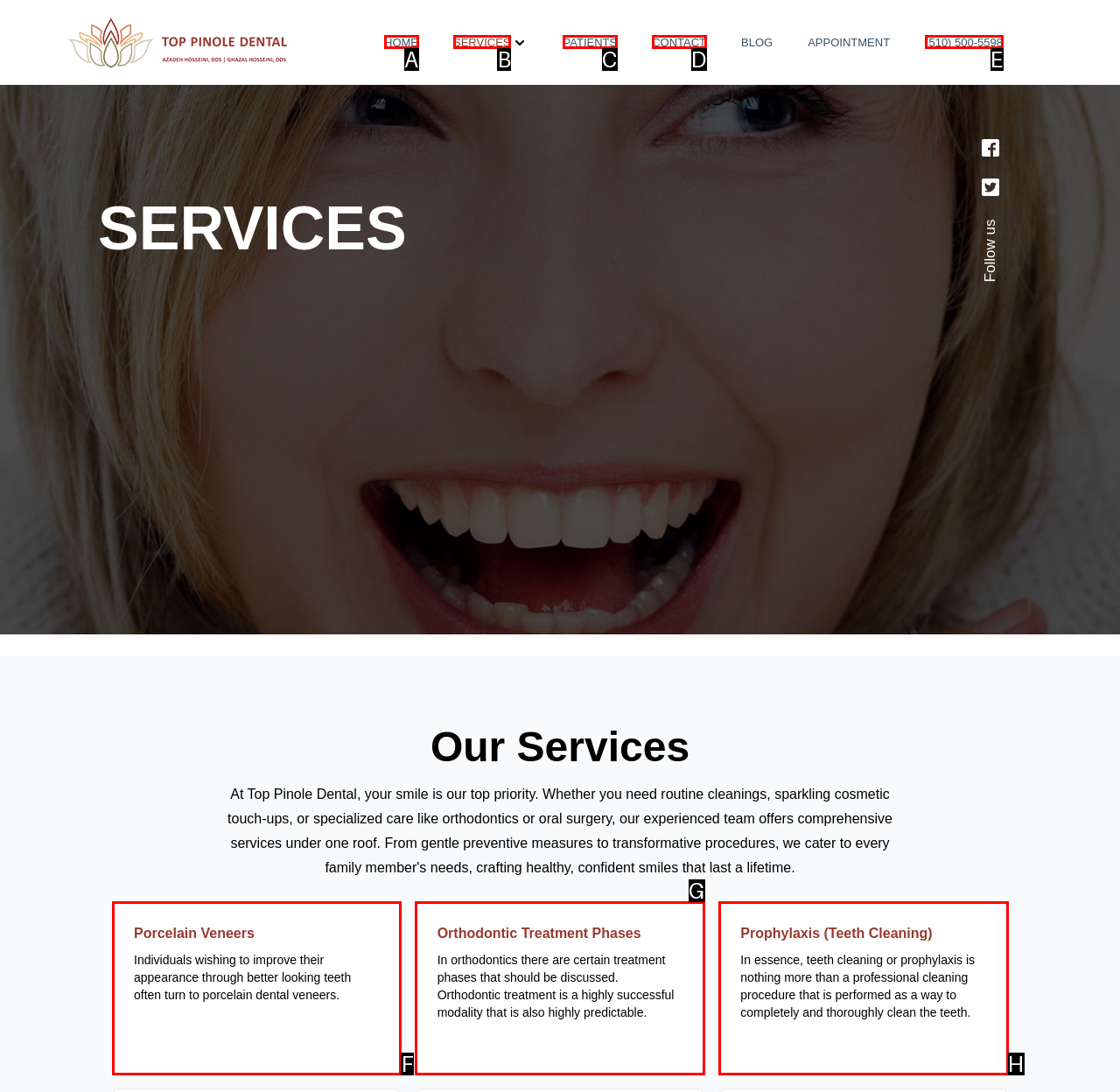Select the HTML element that corresponds to the description: (510) 500-5598. Reply with the letter of the correct option.

E